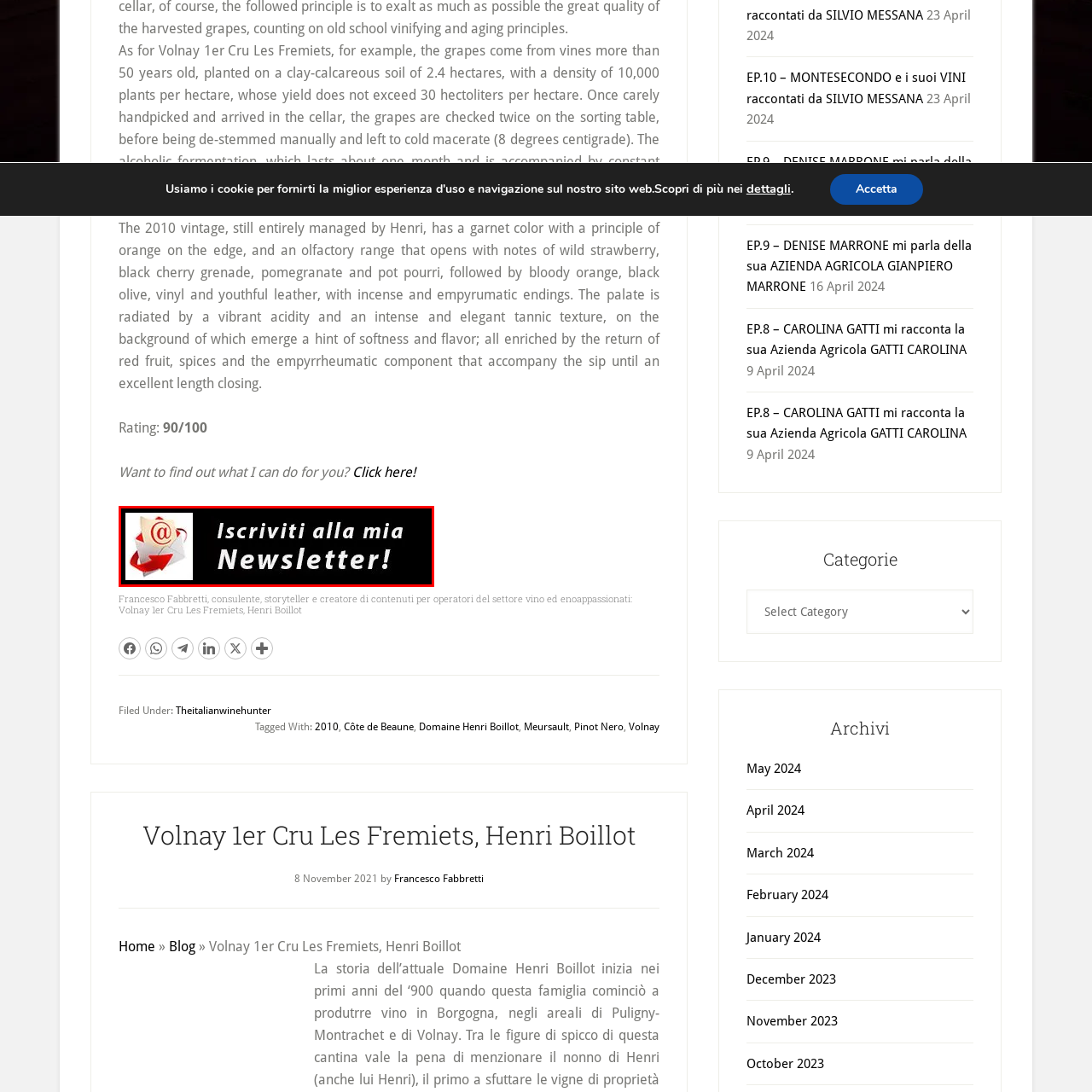Observe the content inside the red rectangle and respond to the question with one word or phrase: 
What is the purpose of the call to action?

To engage with content